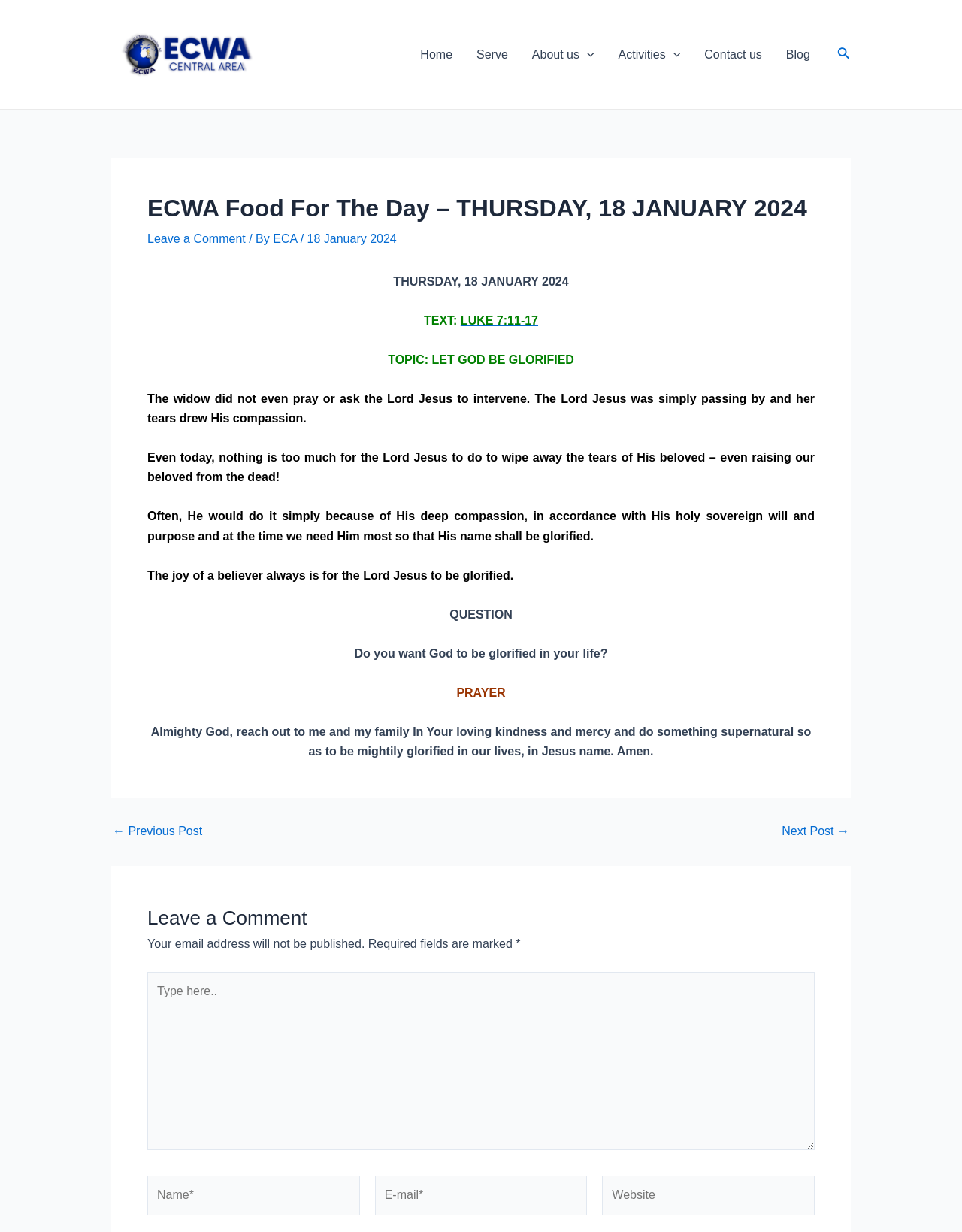What is the name of the link that allows users to leave a comment?
Answer the question with detailed information derived from the image.

The link that allows users to leave a comment is labeled as 'Leave a Comment' which is a heading in the webpage and also a link.